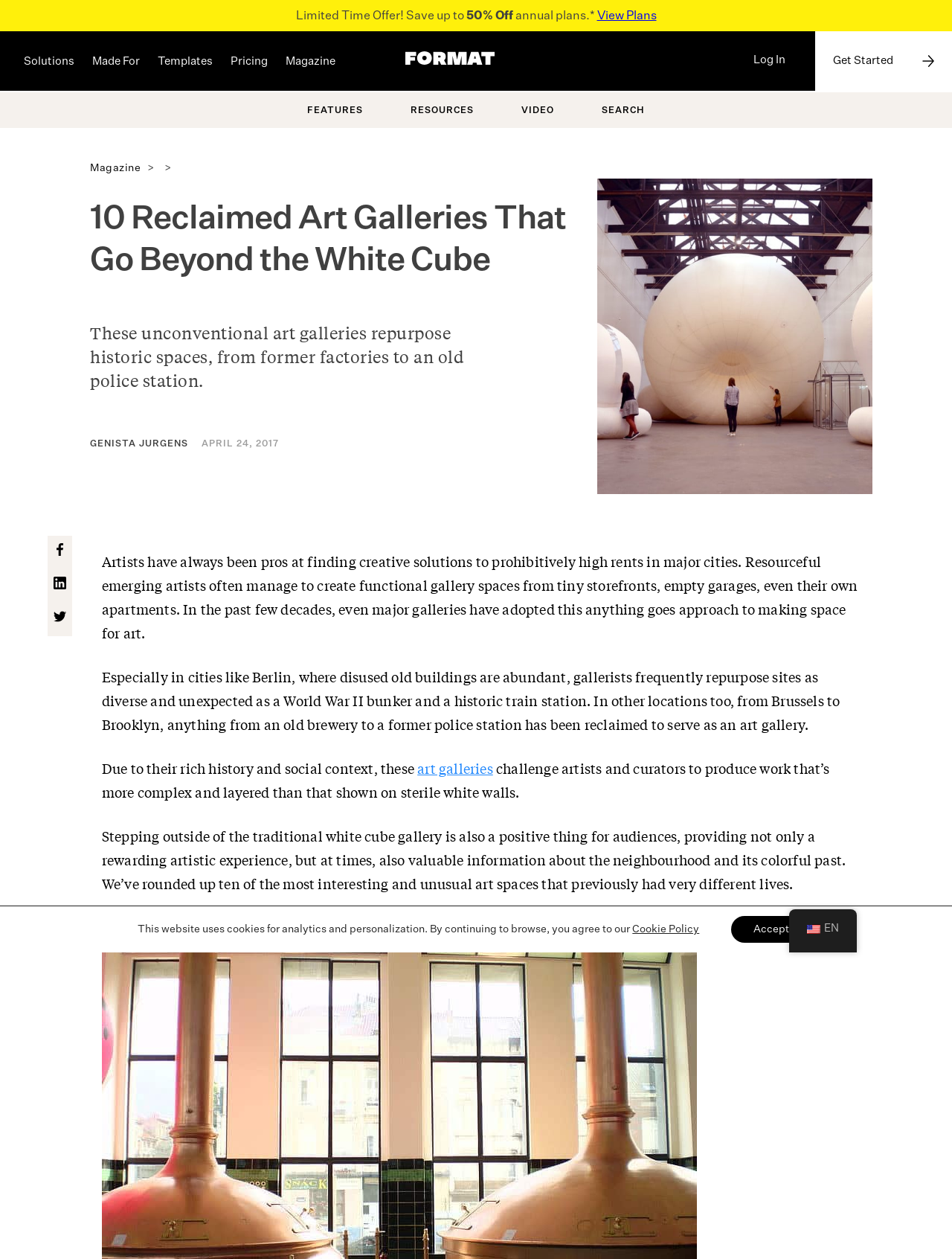Given the content of the image, can you provide a detailed answer to the question?
How many art galleries are mentioned in the article?

I read the article and found that it mentions '10 Reclaimed Art Galleries That Go Beyond the White Cube', which implies that there are 10 art galleries mentioned in the article.